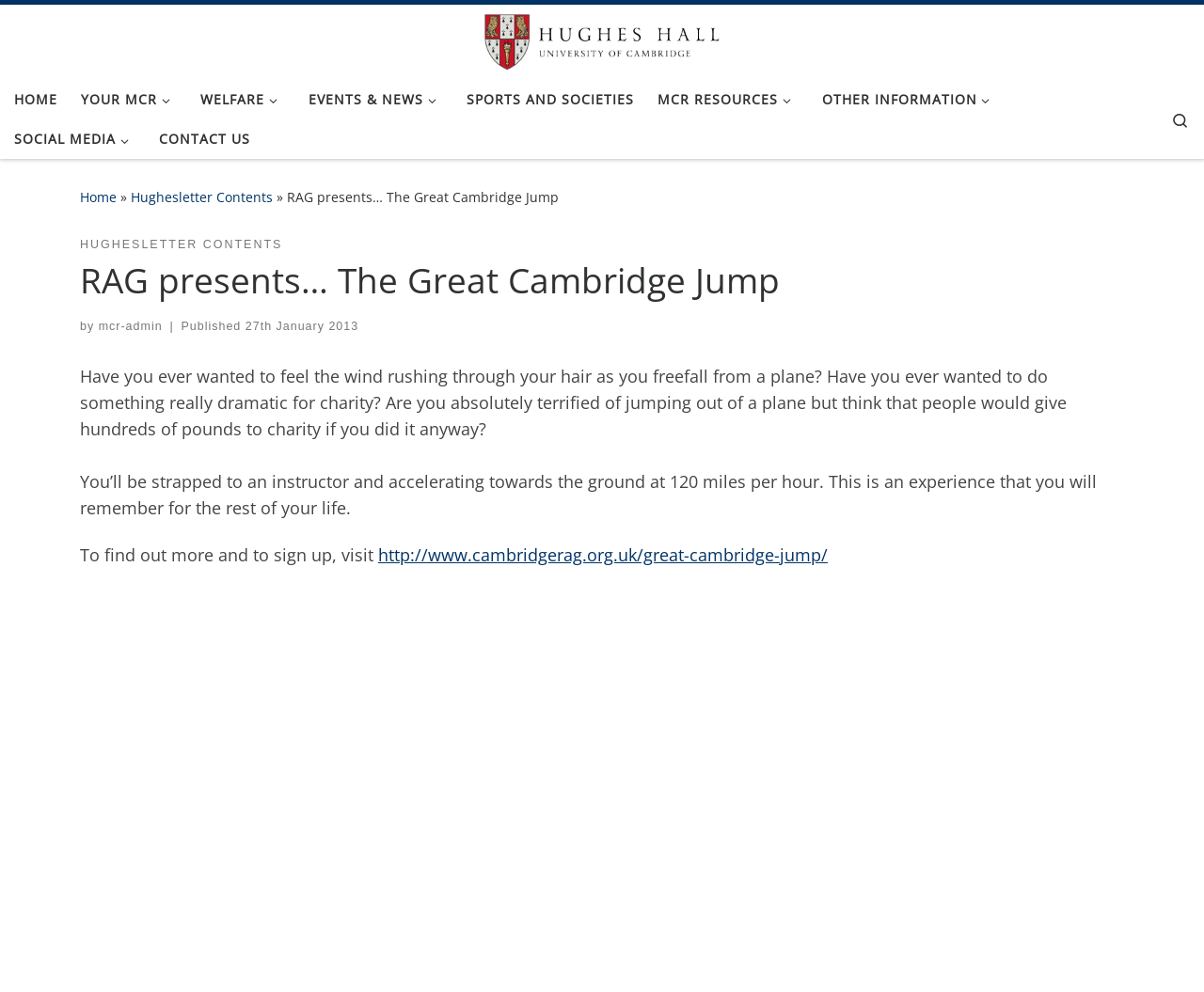What is the event described on the webpage?
Look at the screenshot and provide an in-depth answer.

I found the answer by reading the heading element with the text 'RAG presents… The Great Cambridge Jump' which is located at the top of the main content area.